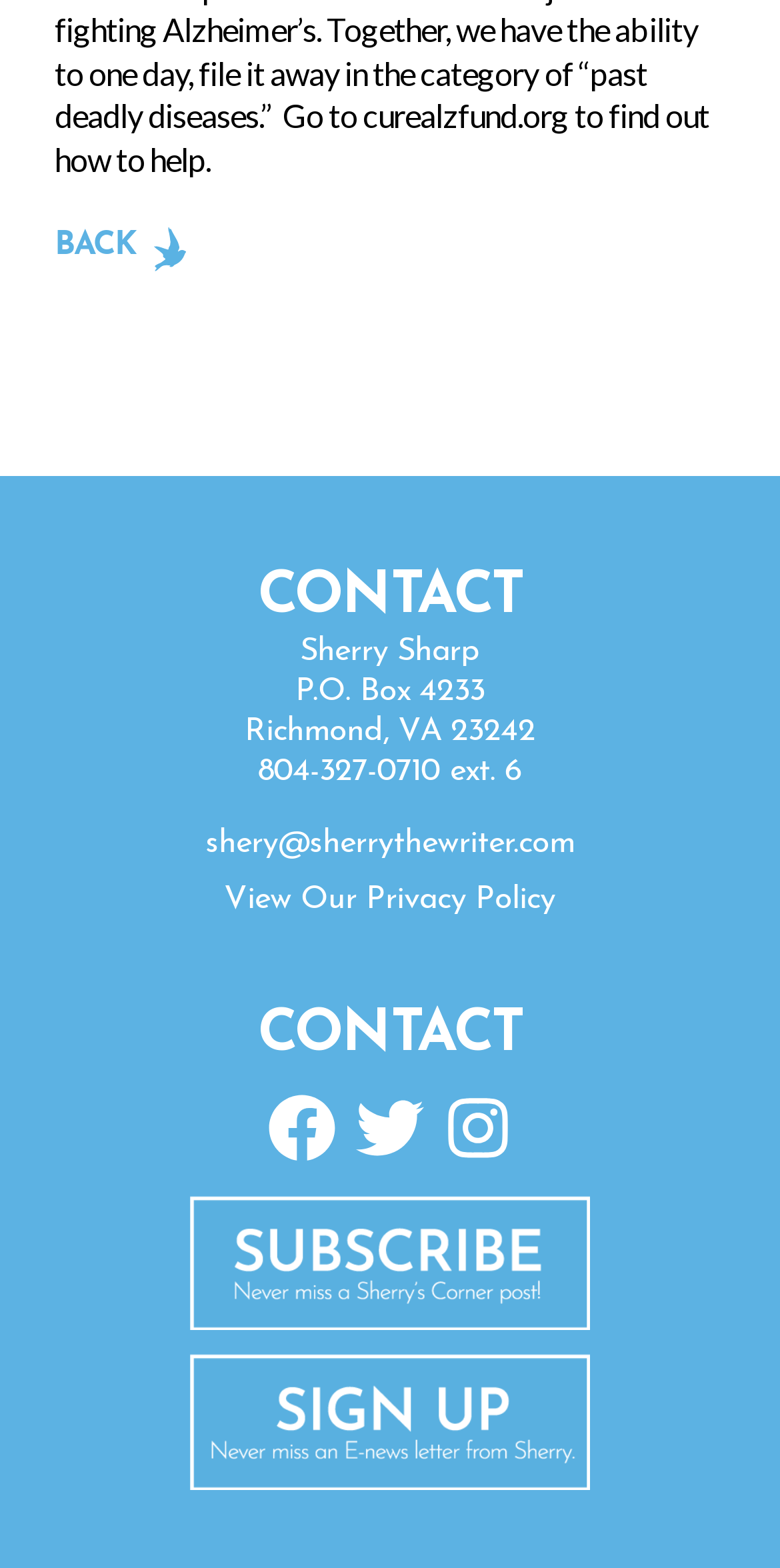Respond to the following question with a brief word or phrase:
What are the social media platforms linked on the contact page?

Facebook, Twitter, Instagram